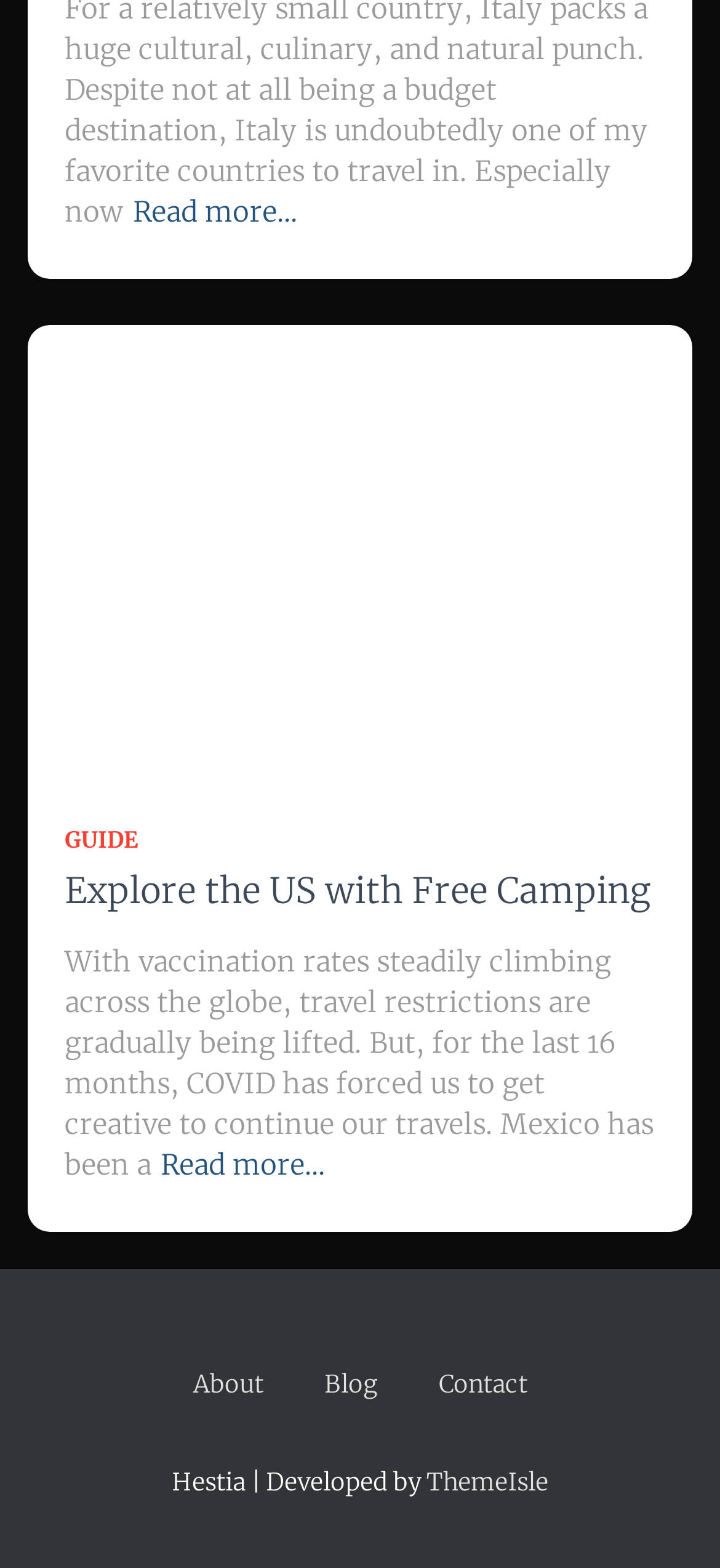Using the webpage screenshot and the element description Read more…, determine the bounding box coordinates. Specify the coordinates in the format (top-left x, top-left y, bottom-right x, bottom-right y) with values ranging from 0 to 1.

[0.185, 0.122, 0.413, 0.148]